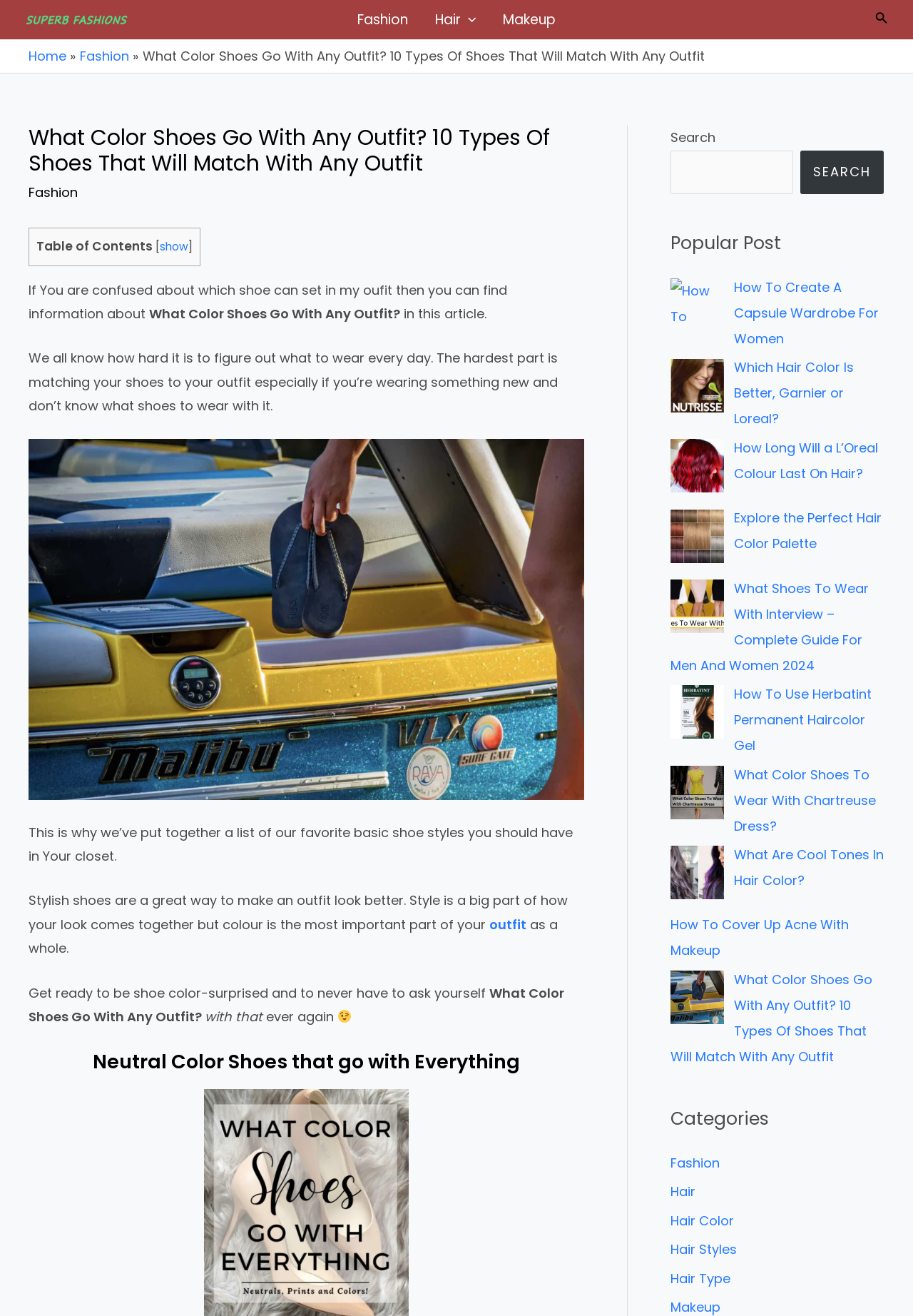Present a detailed account of what is displayed on the webpage.

This webpage is about fashion and beauty, specifically focusing on shoes and outfits. The title "What Color Shoes Go With Any Outfit?" is prominently displayed at the top of the page. Below the title, there is a navigation menu with links to "Fashion", "Hair", and other related categories.

The main content of the page is divided into sections. The first section introduces the topic of matching shoes with outfits and explains the importance of color coordination. There is an image related to this topic, and the text is written in a conversational tone.

The next section is titled "Neutral Color Shoes that go with Everything" and appears to be a heading for a list or article about different types of shoes that can be paired with various outfits.

On the right-hand side of the page, there is a search bar and a section titled "Popular Post" that displays a list of links to other articles on the website, including topics such as capsule wardrobes, hair color reviews, and shoe pairing guides. Each link is accompanied by a small image.

At the bottom of the page, there is a section titled "Categories" that lists links to different categories on the website, including "Fashion", "Hair", "Hair Color", and others.

Throughout the page, there are several images and links to other articles, as well as a navigation menu at the top and a search bar on the right-hand side. The overall layout is organized and easy to follow, with clear headings and concise text.